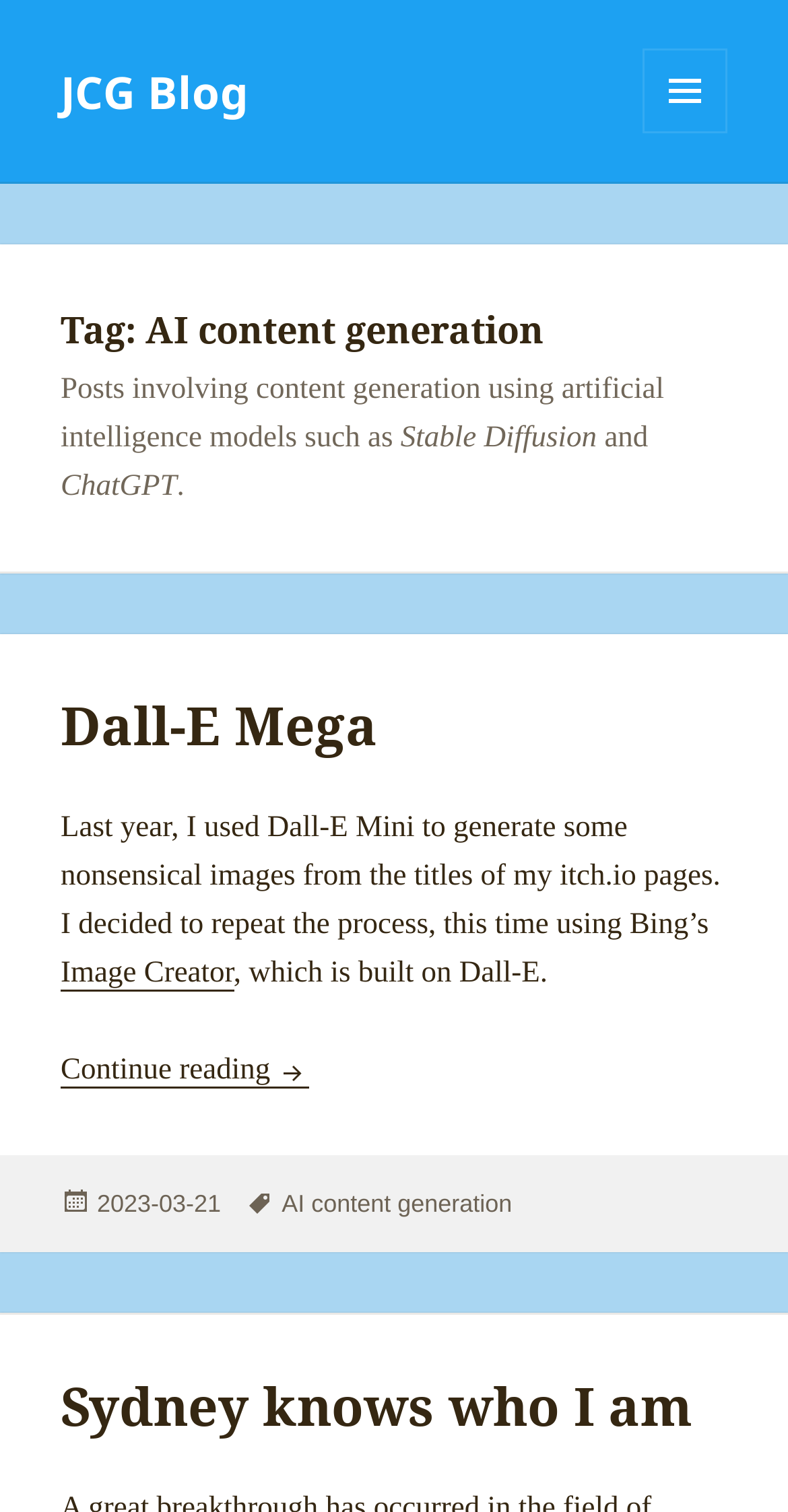What is the title of the first post?
Use the image to answer the question with a single word or phrase.

Dall-E Mega